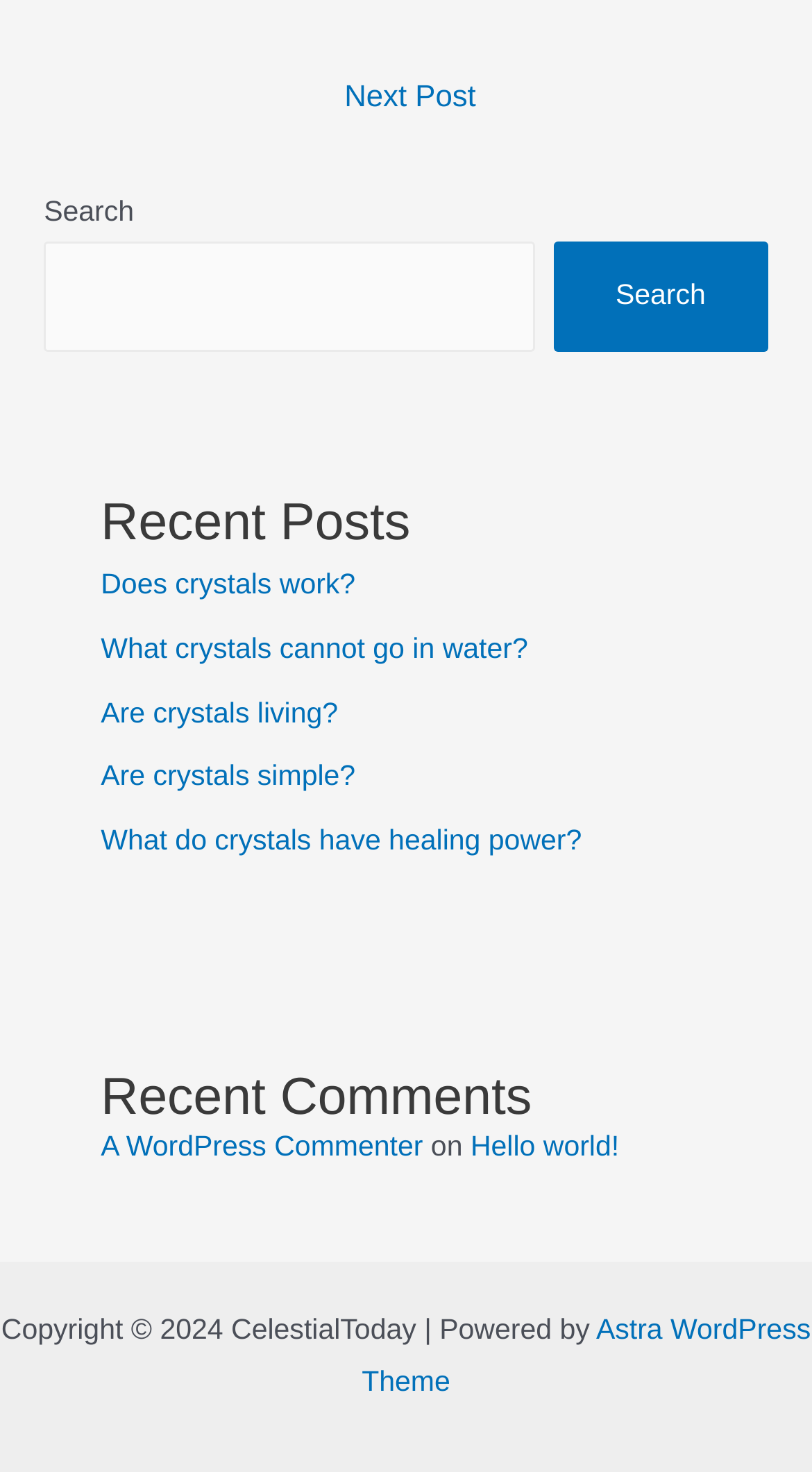How many recent comments are there?
Answer the question with as much detail as possible.

I found the number of recent comments by looking at the 'Recent Comments' section, and there is only one article with a comment from 'A WordPress Commenter'.